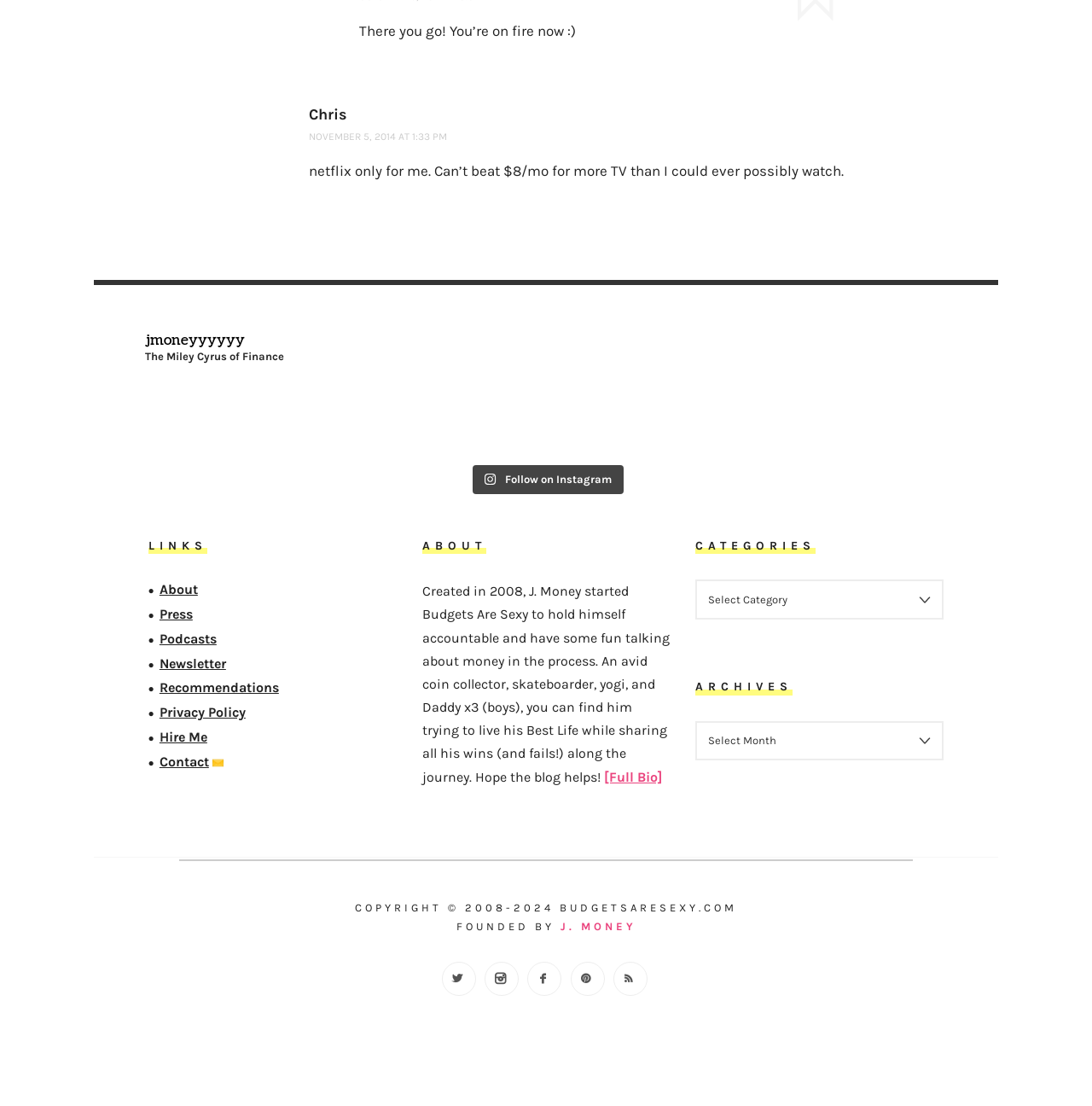How many links are there in the 'LINKS' section?
Please use the image to deliver a detailed and complete answer.

The 'LINKS' section is located in the complementary section of the webpage, and it contains 9 links, including 'About', 'Press', 'Podcasts', and others.